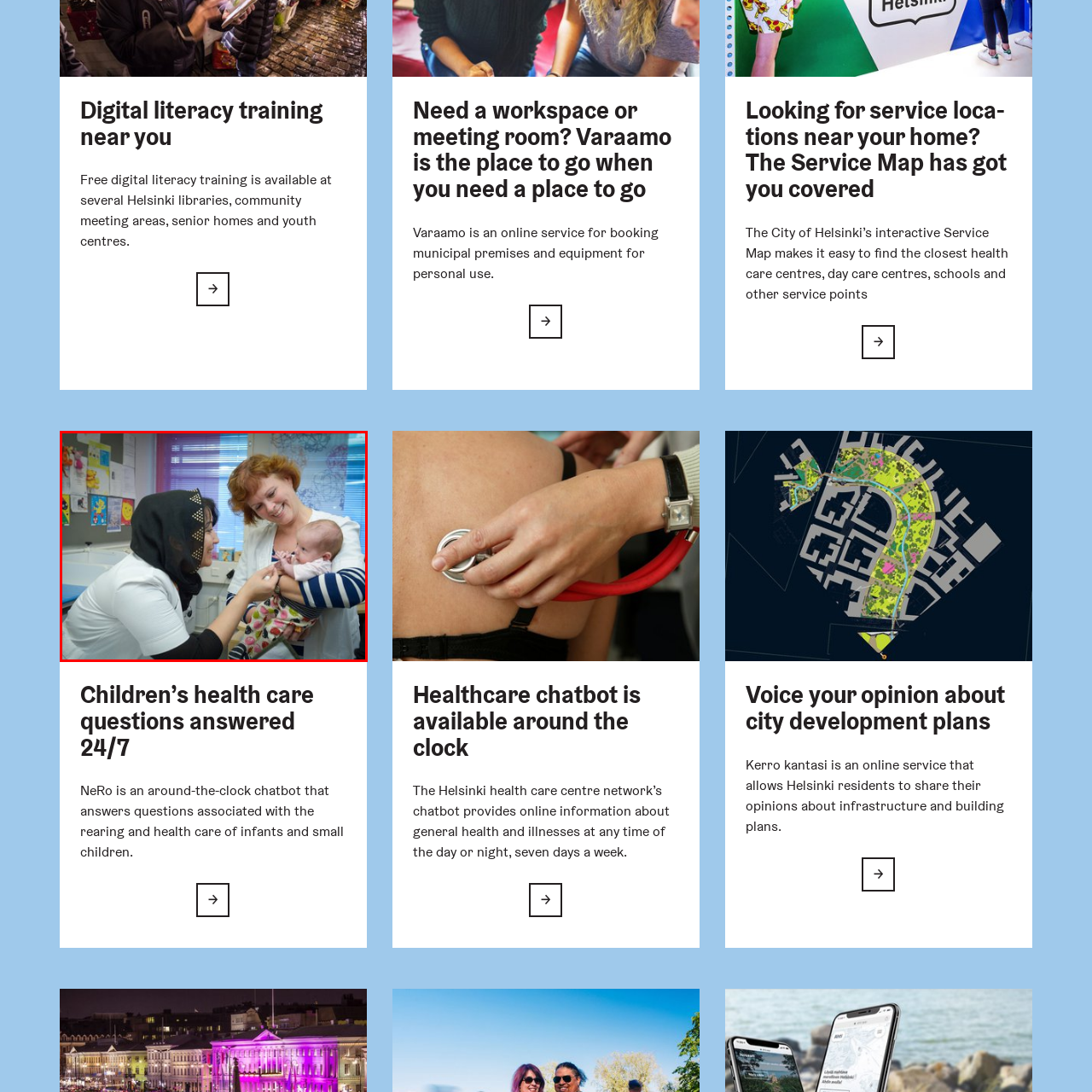What is on the walls in the background?
Focus on the section of the image outlined in red and give a thorough answer to the question.

The background of the image features colorful children's artwork adorning the walls, which adds to the welcoming and nurturing atmosphere of the pediatric healthcare setting.